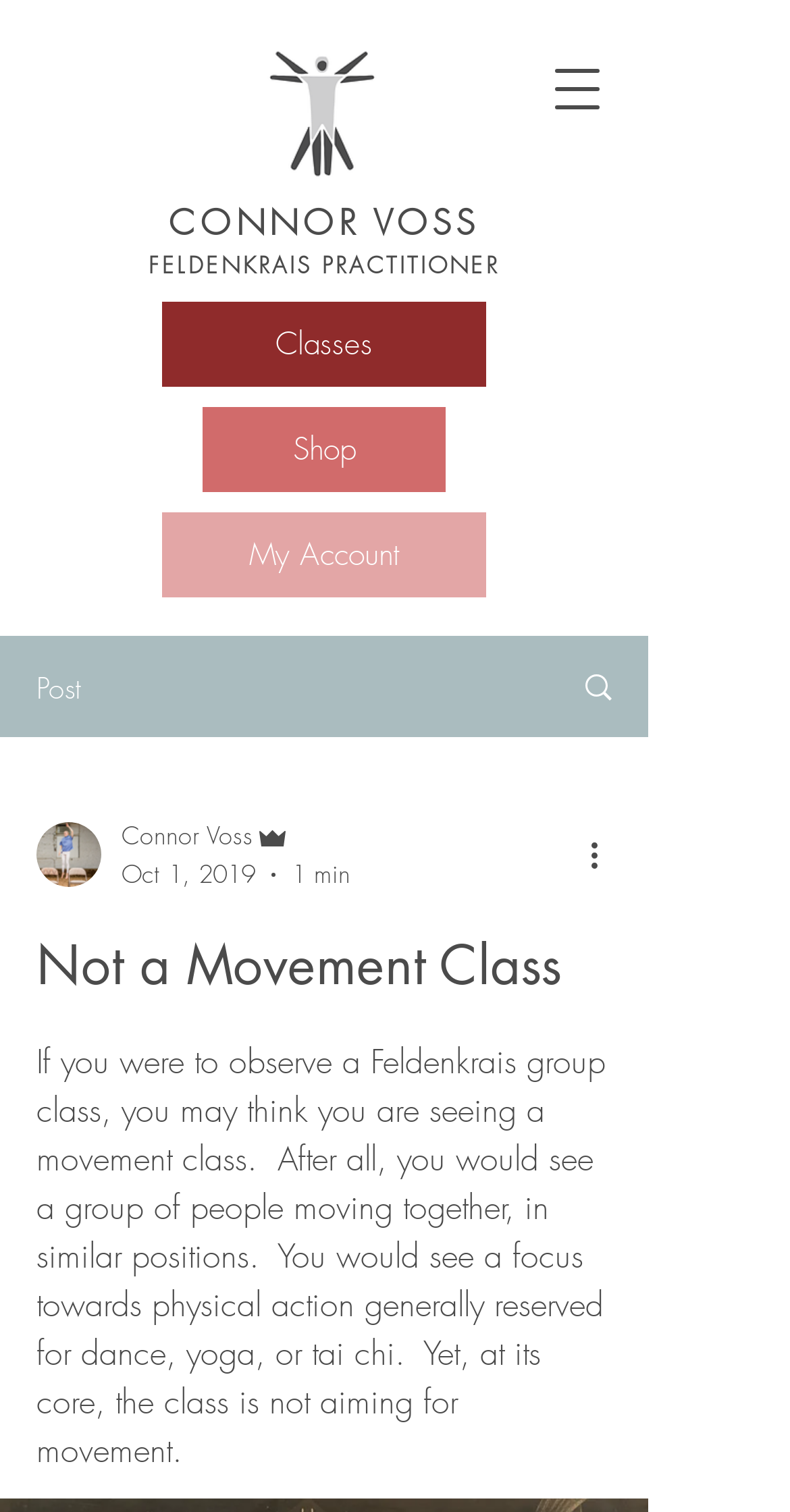Identify the primary heading of the webpage and provide its text.

Not a Movement Class